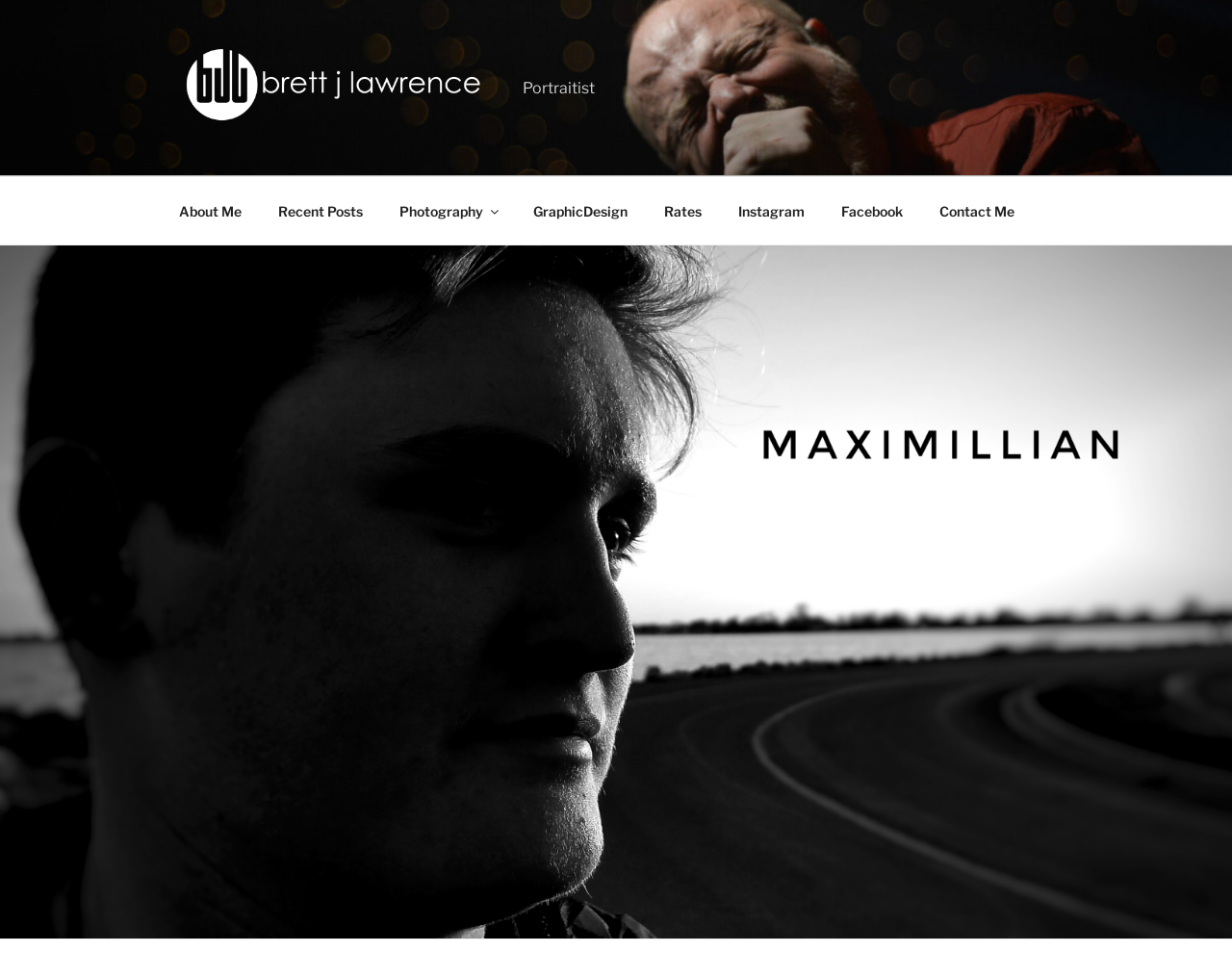Indicate the bounding box coordinates of the element that needs to be clicked to satisfy the following instruction: "Log in or sign up". The coordinates should be four float numbers between 0 and 1, i.e., [left, top, right, bottom].

None